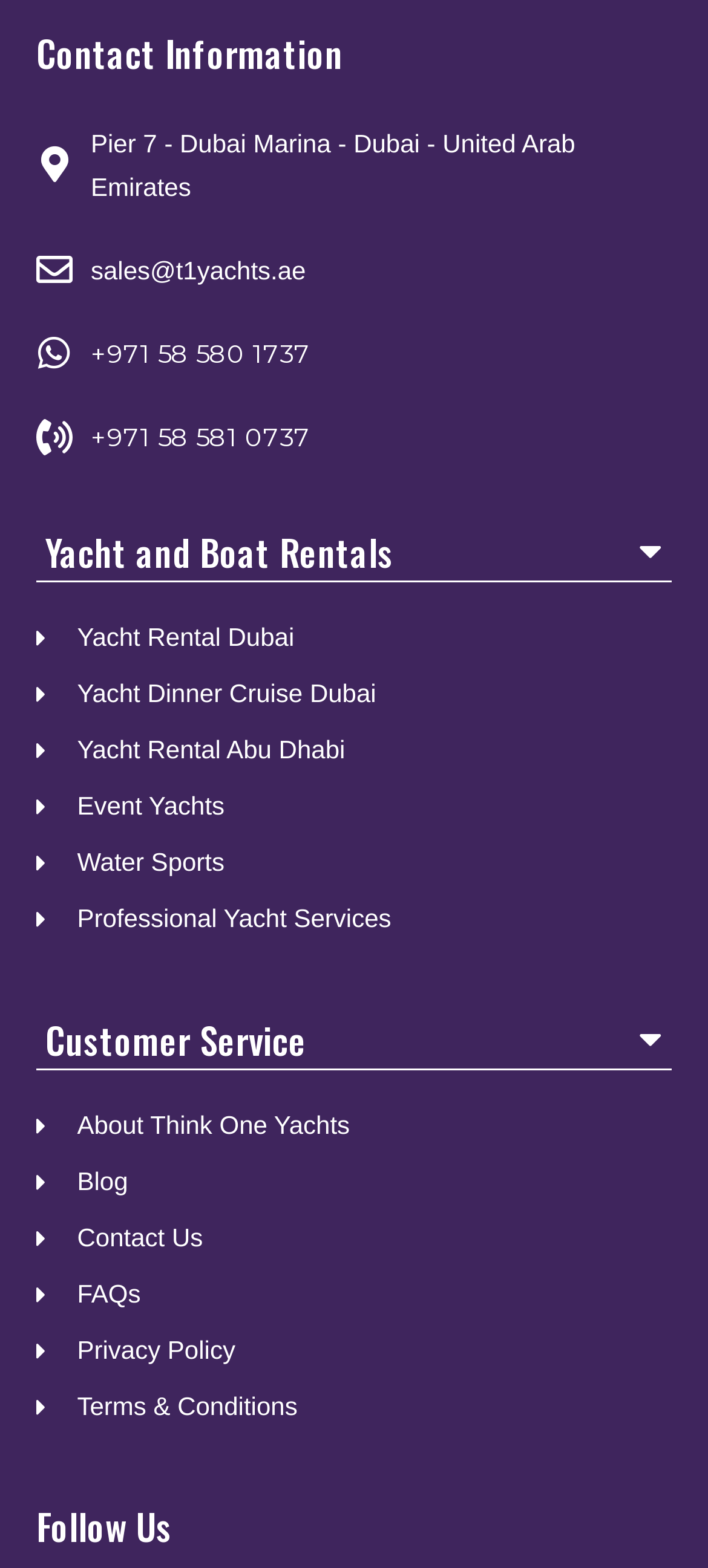Find the bounding box coordinates of the element to click in order to complete the given instruction: "View yacht rental options in Dubai."

[0.051, 0.395, 0.416, 0.419]